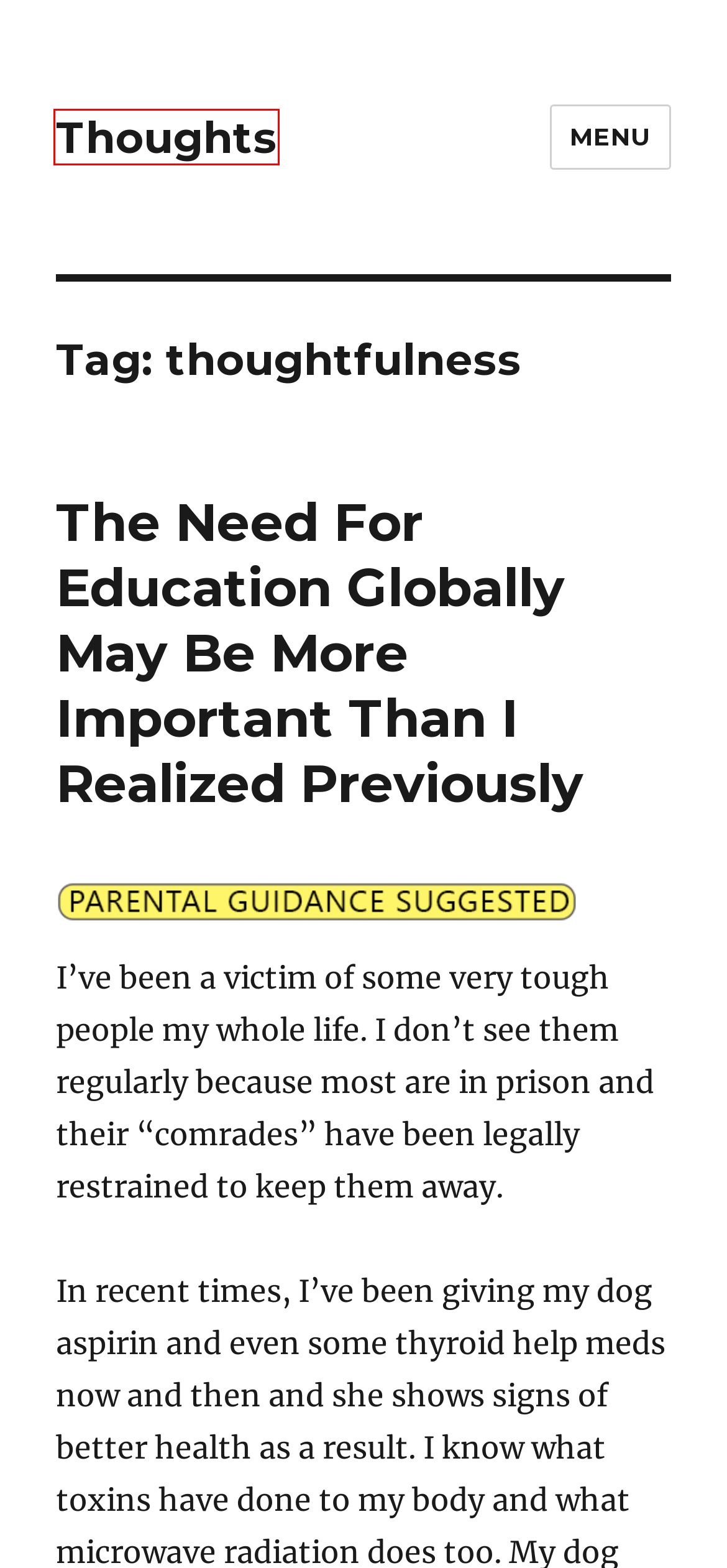Examine the screenshot of a webpage featuring a red bounding box and identify the best matching webpage description for the new page that results from clicking the element within the box. Here are the options:
A. The Need For Education Globally May Be More Important Than I Realized Previously – Thoughts
B. Thoughts – It’s for you to read
C. problemsolving – Thoughts
D. antithuggery – Thoughts
E. The Pathetic Truth About My “Fame” – Thoughts
F. the Human Kernel Panic – Thoughts
G. Blog Tool, Publishing Platform, and CMS – WordPress.org
H. COVID-19 Lockdown Low Budget Eats – Thoughts

B